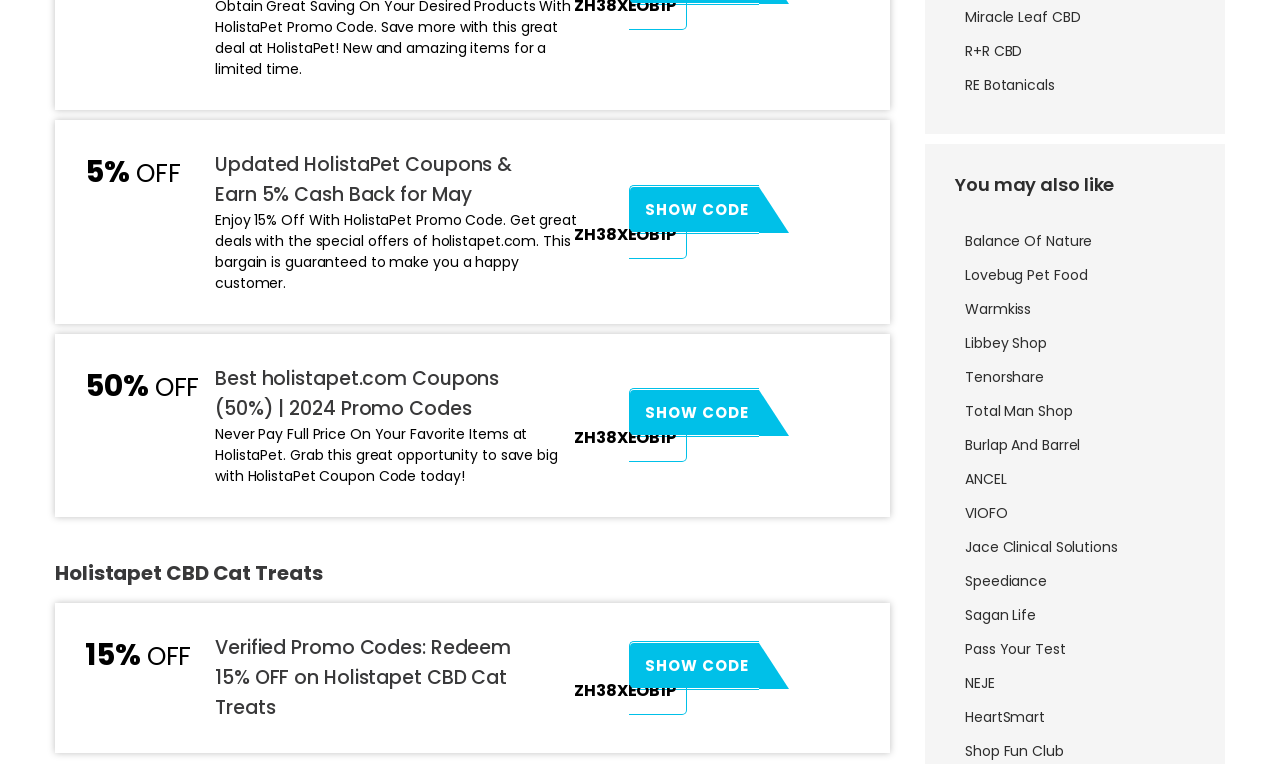Find the bounding box of the element with the following description: "Tenorshare". The coordinates must be four float numbers between 0 and 1, formatted as [left, top, right, bottom].

[0.746, 0.487, 0.934, 0.505]